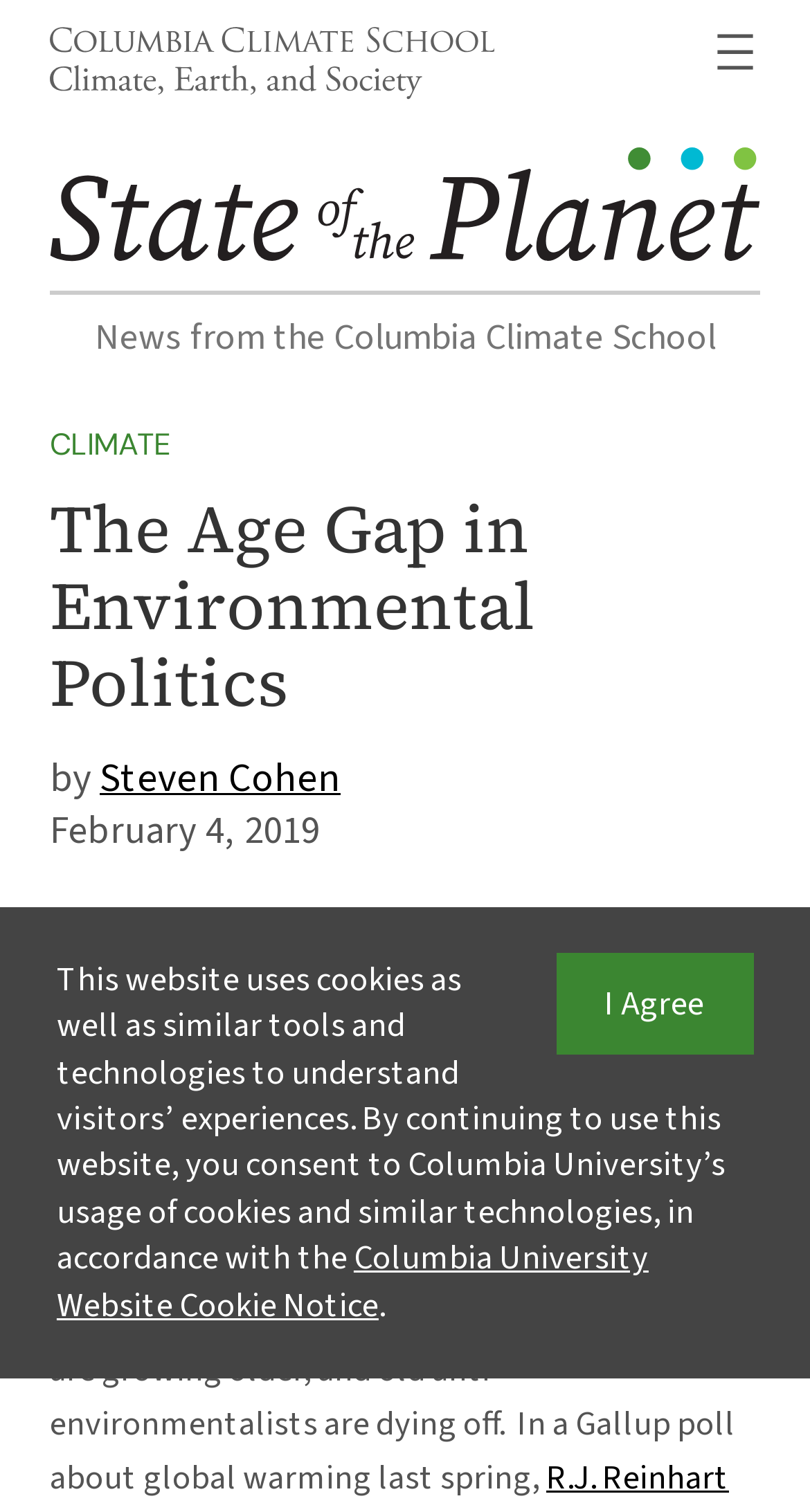What is the purpose of the website?
Give a detailed explanation using the information visible in the image.

I determined the answer by looking at the overall structure and content of the webpage. The webpage has a heading about environmental politics, and a link to a news article. This suggests that the purpose of the website is to provide news and information about the environment.